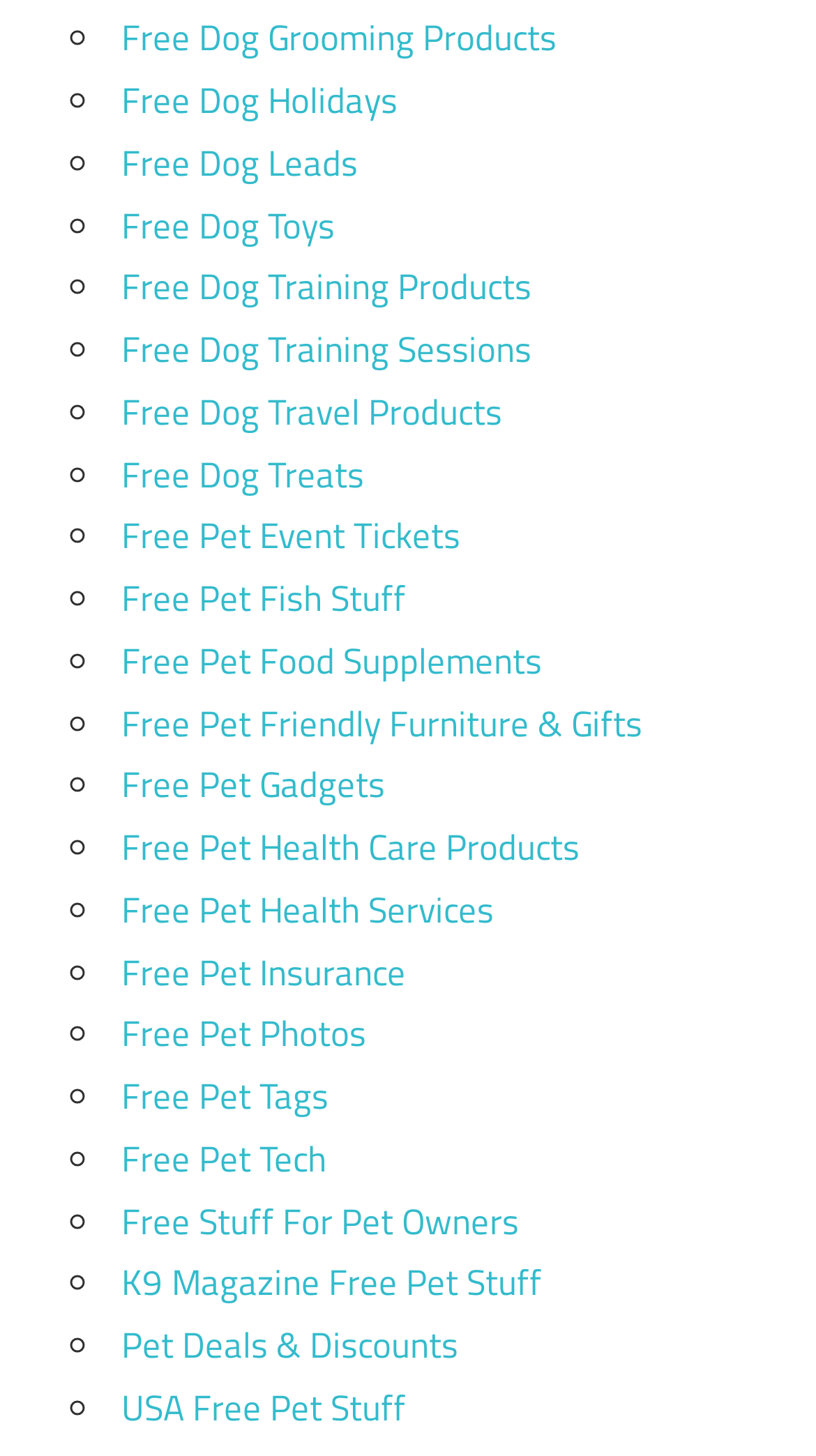Please study the image and answer the question comprehensively:
How many types of free pet stuff are listed?

By counting the number of links on the webpage, I can see that there are 26 different types of free pet stuff listed, ranging from free dog grooming products to free pet insurance.